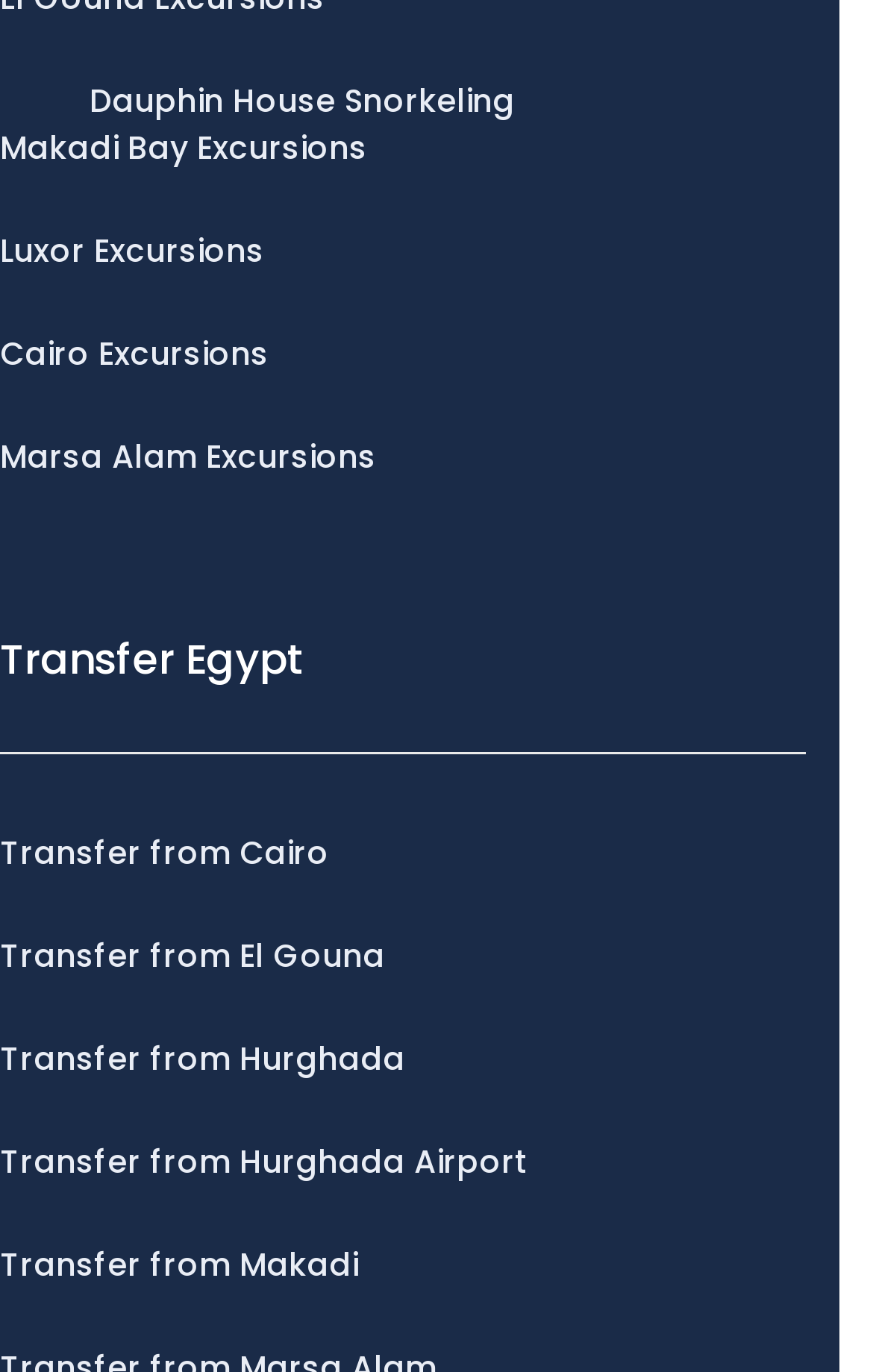Specify the bounding box coordinates of the area that needs to be clicked to achieve the following instruction: "Explore Luxor Excursions".

[0.0, 0.166, 0.923, 0.2]